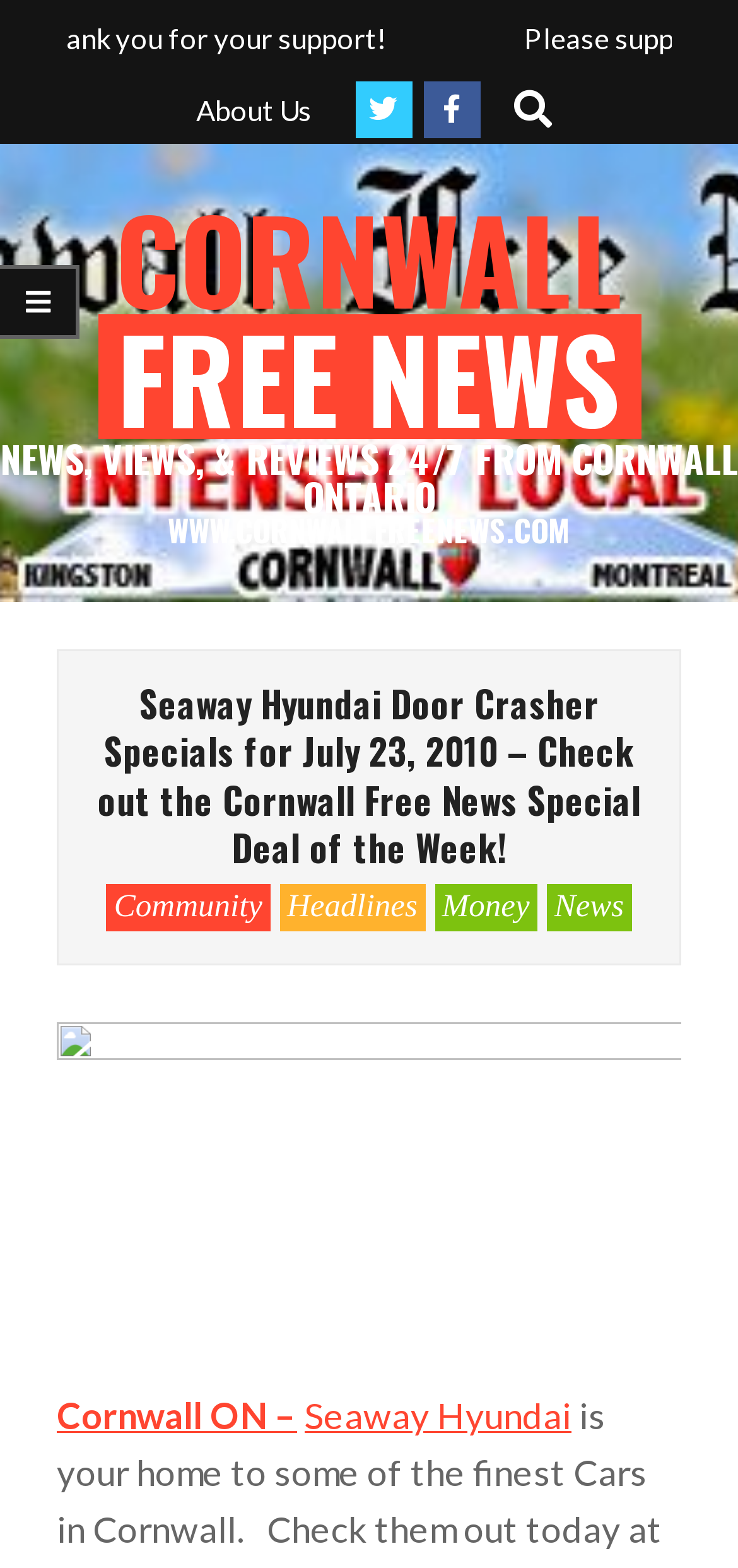Locate the bounding box coordinates for the element described below: "Money". The coordinates must be four float values between 0 and 1, formatted as [left, top, right, bottom].

[0.589, 0.564, 0.728, 0.593]